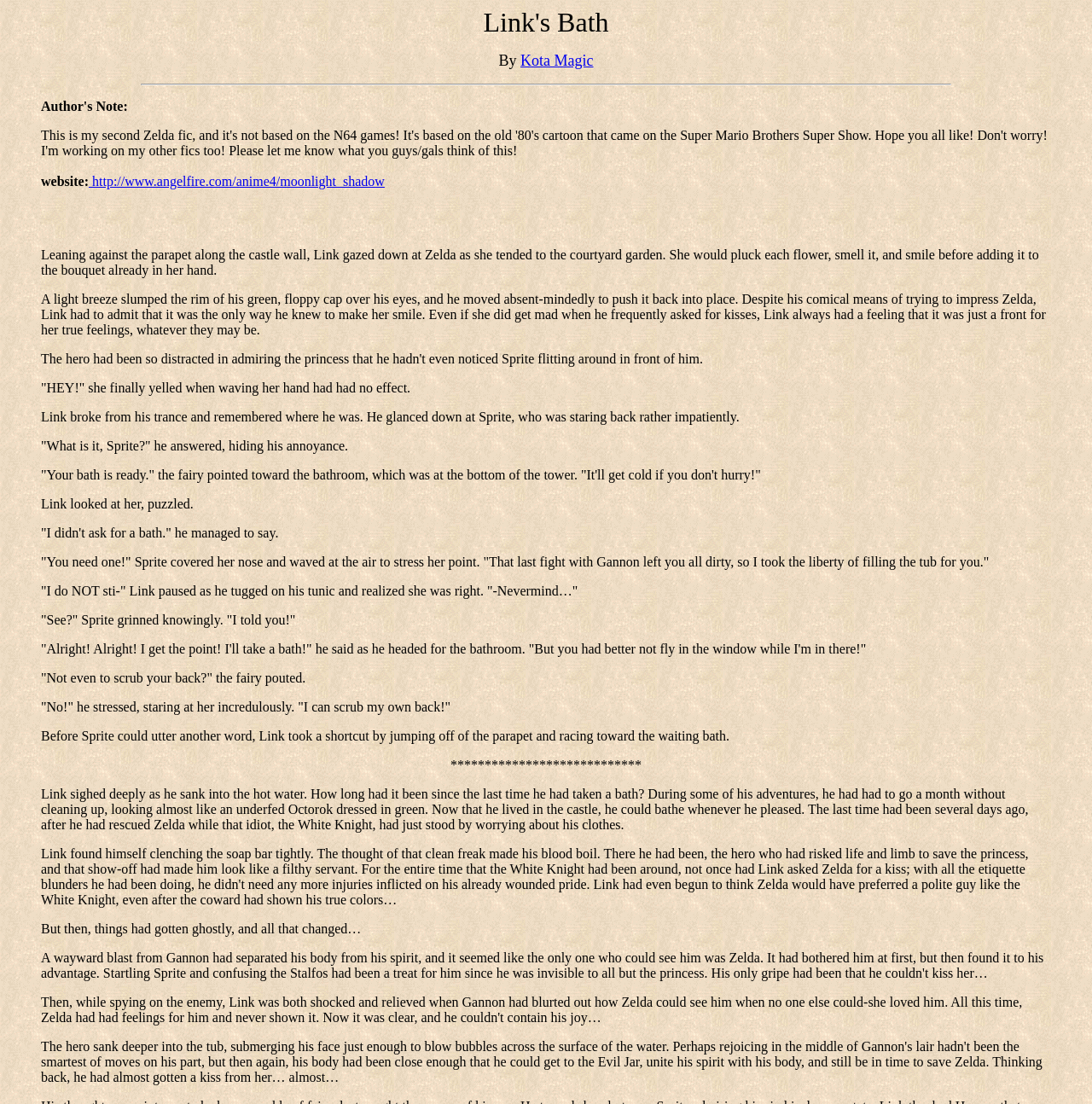Describe all the key features of the webpage in detail.

The webpage is about a story titled "Link's Bath". At the top, there is a title "By" followed by a link to "Kota Magic". Below this, there is a horizontal separator line that divides the page into two sections. 

In the main section, there is a passage of text that describes a scene where Link, a character from the Legend of Zelda series, is leaning against a castle wall, gazing at Zelda as she tends to a garden. The passage continues to describe Link's attempts to impress Zelda and their interactions with each other. 

Further down, there is a conversation between Link and a fairy named Sprite, who is telling Link that his bath is ready. Link is initially resistant but eventually agrees to take a bath. The conversation is playful and lighthearted, with Sprite teasing Link about his cleanliness. 

The webpage also contains a few paragraphs of descriptive text that provide more context to the story, including Link's thoughts about his past adventures and his current life in the castle. The text is written in a casual, conversational style, with a focus on character interactions and dialogue.